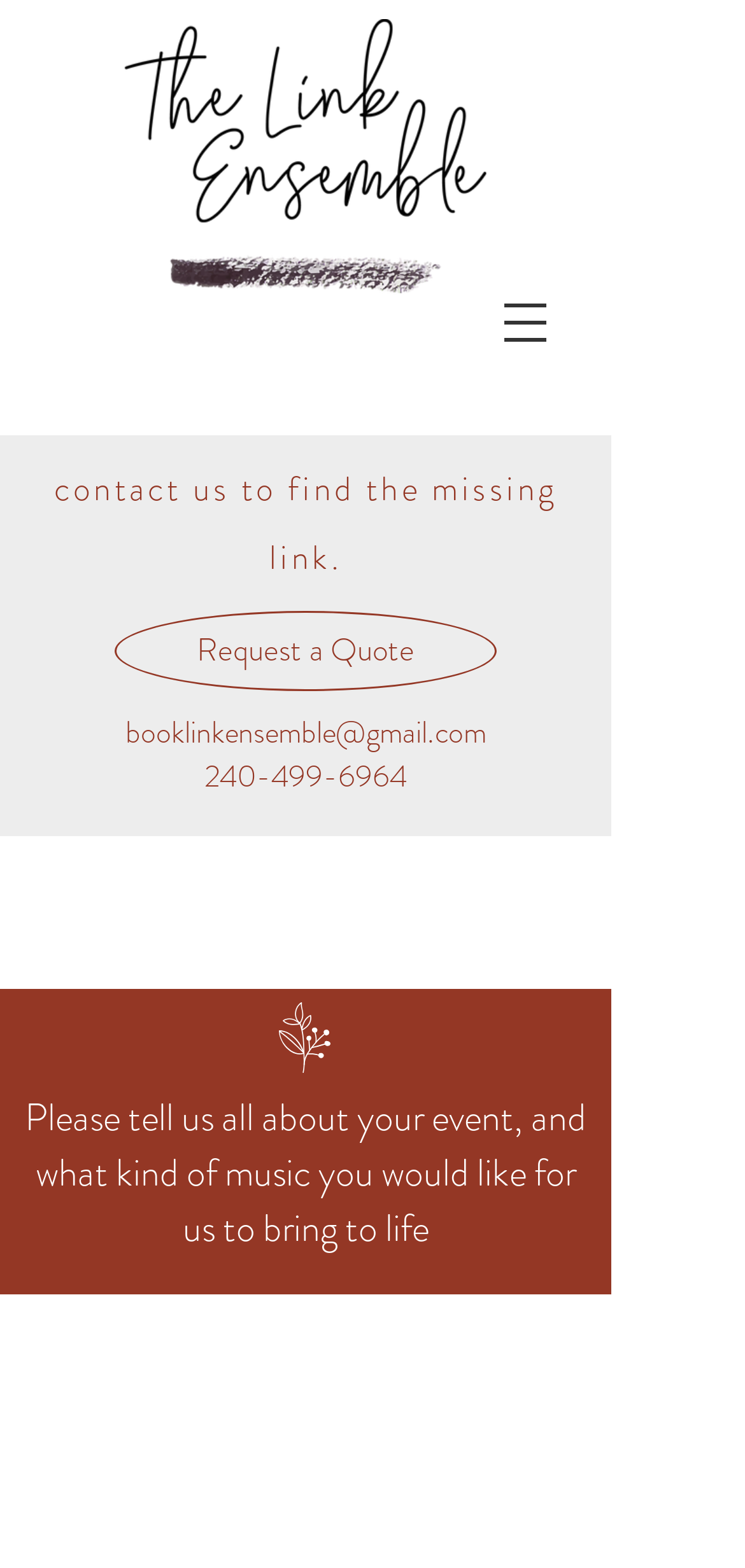What is the purpose of the text 'Please tell us all about your event, and what kind of music you would like for us to bring to life'?
Please use the image to provide an in-depth answer to the question.

The text is likely a prompt or instruction for users to provide details about their event, including the type of music they would like, in order to receive a quote or book the Link Ensemble's services.